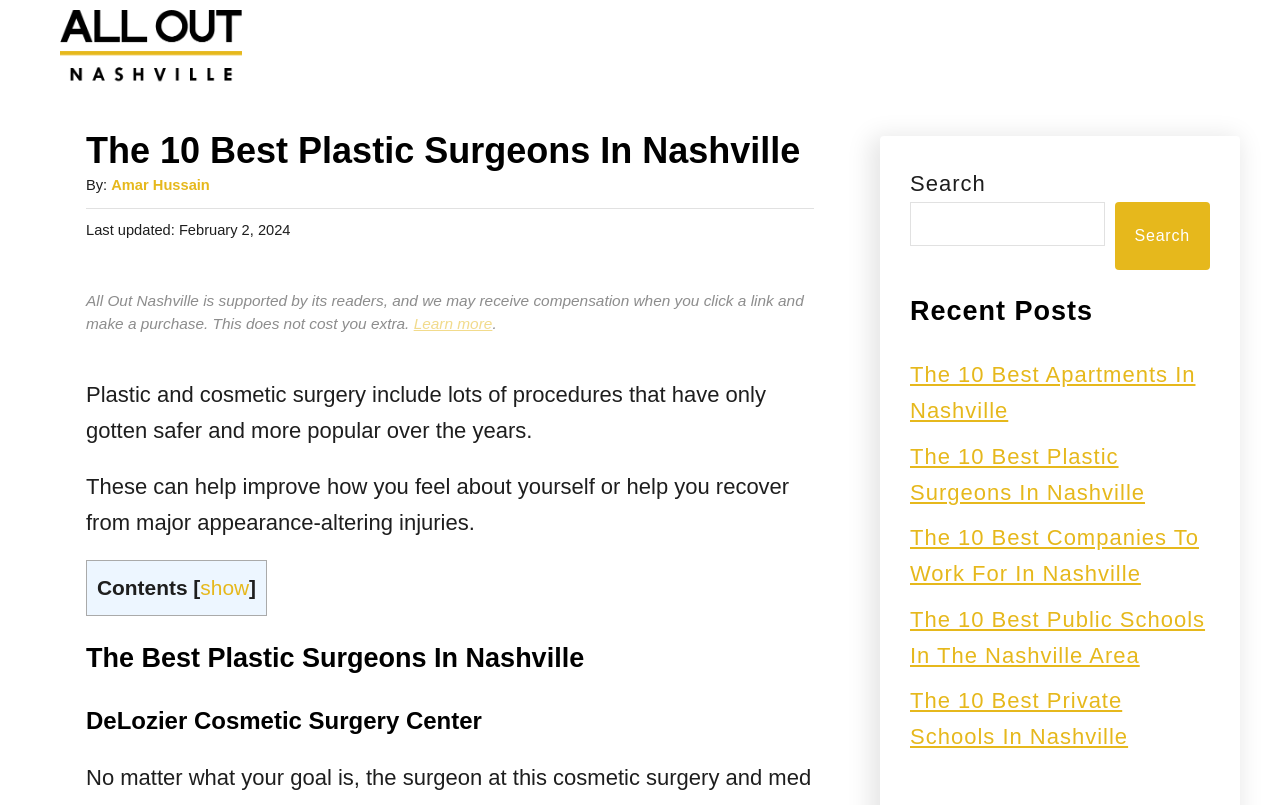Give a detailed explanation of the elements present on the webpage.

The webpage appears to be an article about the best plastic surgeons in Nashville. At the top, there is a link to "All Out Nashville" accompanied by an image with the same name. Below this, there is a header section with the title "The 10 Best Plastic Surgeons In Nashville" in a large font size. The author's name, "Amar Hussain", is mentioned alongside the posting date, "February 2, 2024".

Following this, there is a paragraph of text that discusses the safety and popularity of plastic and cosmetic surgery procedures. Another paragraph explains how these procedures can improve one's self-esteem or help recover from injuries.

To the right of the article, there is a search bar with a search button. Below this, there is a section titled "Recent Posts" with links to other articles, including "The 10 Best Apartments In Nashville", "The 10 Best Companies To Work For In Nashville", and more.

The main content of the article is divided into sections, each with a heading indicating the name of a plastic surgery center, such as "The Best Plastic Surgeons In Nashville" and "DeLozier Cosmetic Surgery Center".